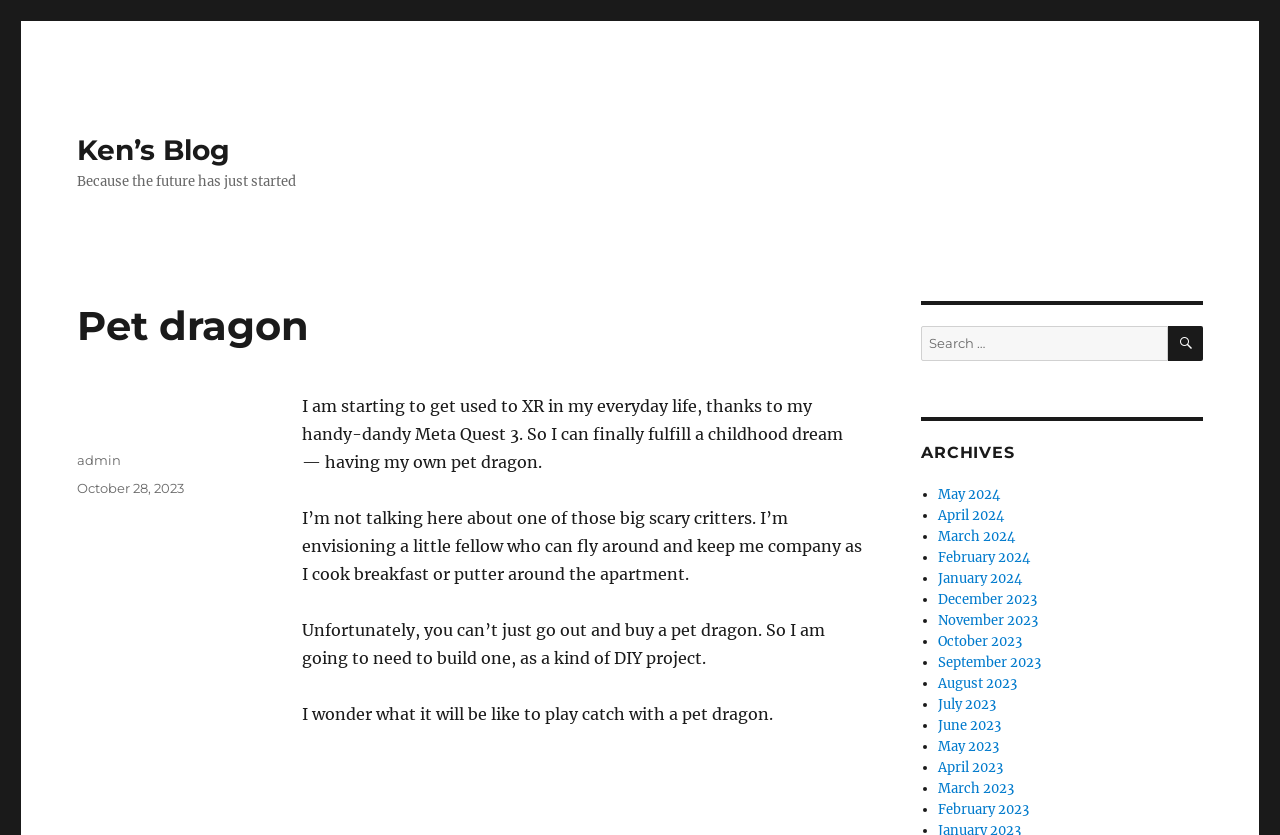Please specify the bounding box coordinates in the format (top-left x, top-left y, bottom-right x, bottom-right y), with all values as floating point numbers between 0 and 1. Identify the bounding box of the UI element described by: April 2023

[0.733, 0.909, 0.783, 0.929]